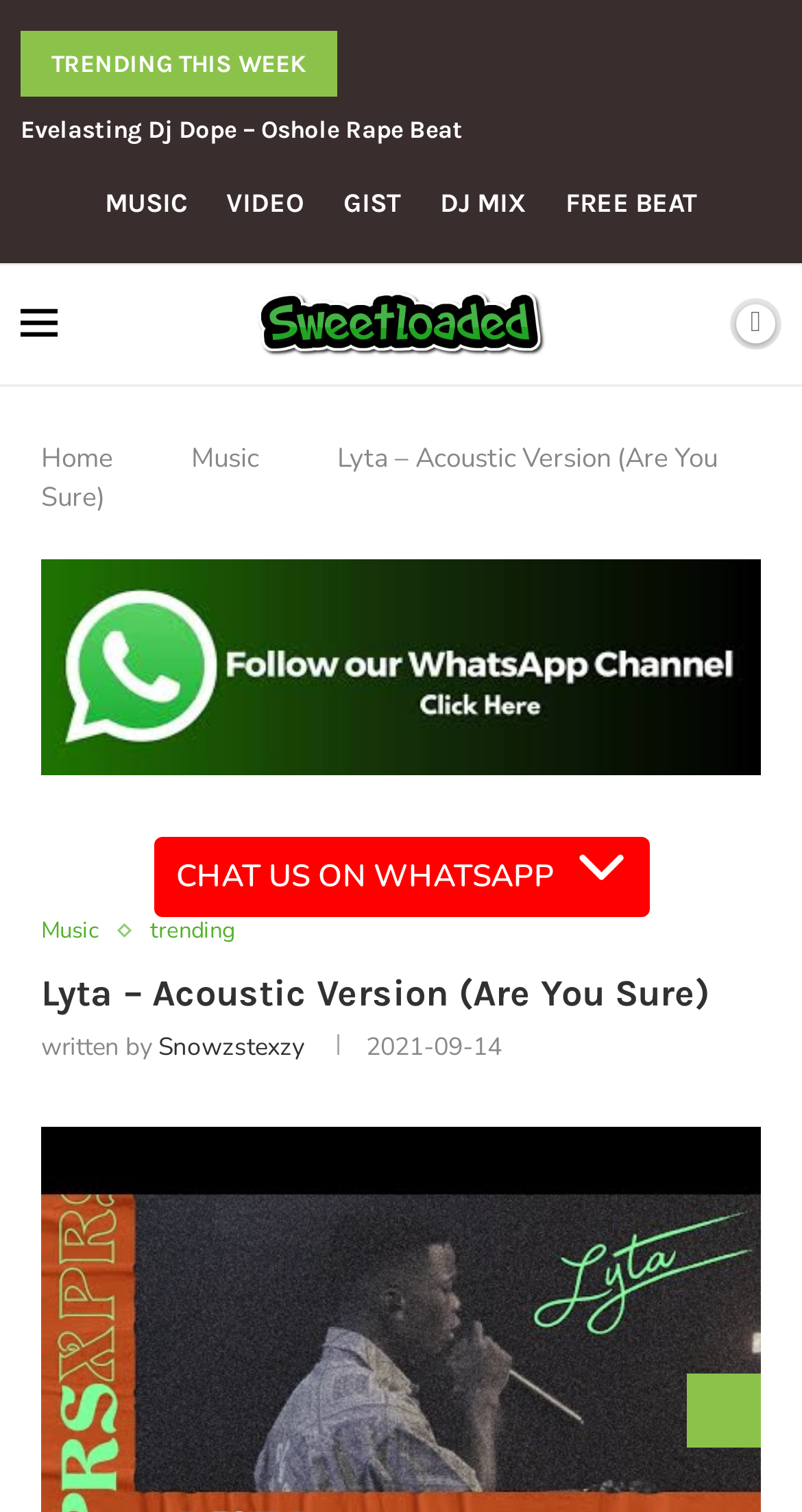Kindly determine the bounding box coordinates for the clickable area to achieve the given instruction: "Search for a song".

[0.828, 0.175, 0.879, 0.254]